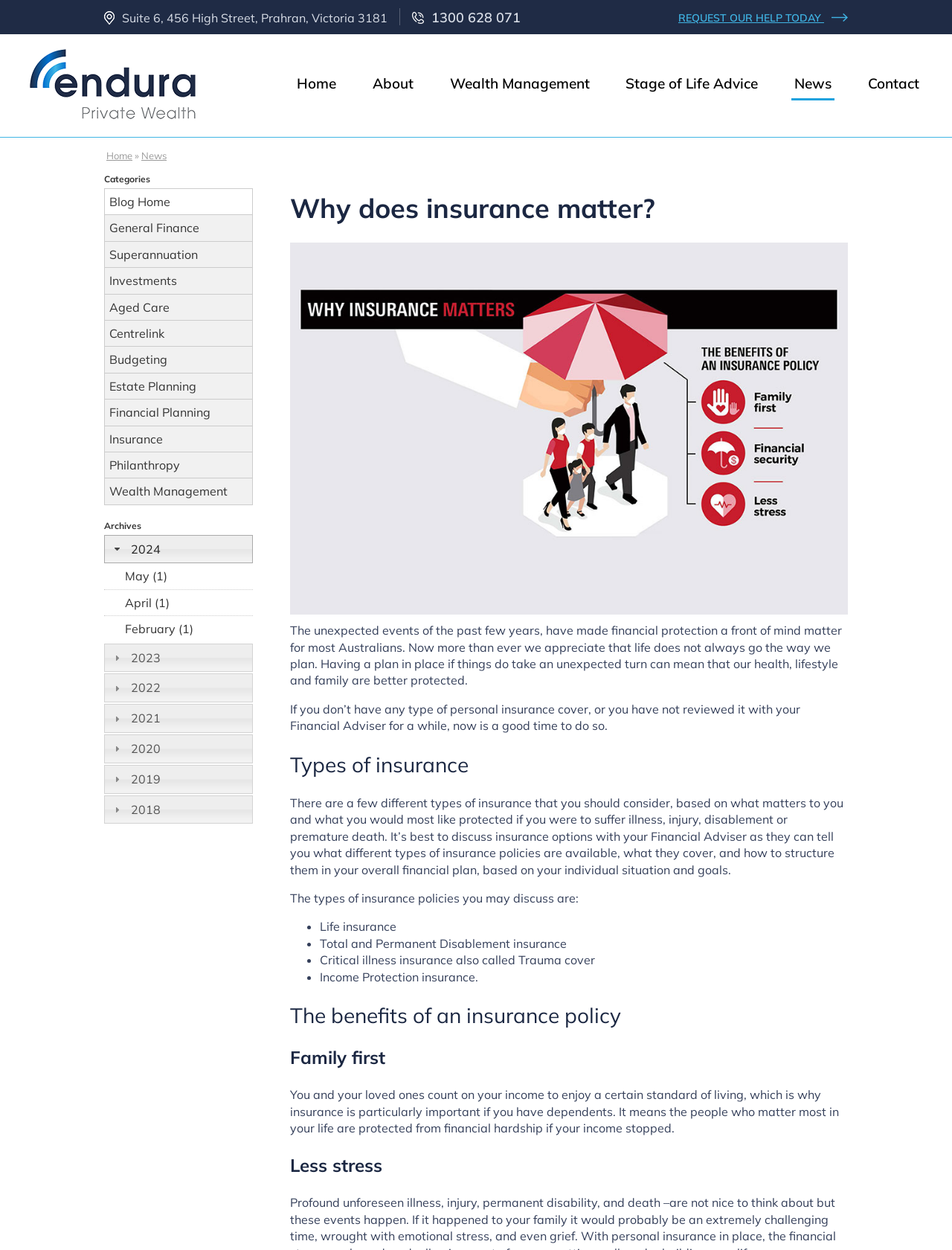Locate the bounding box coordinates of the clickable region necessary to complete the following instruction: "Click the 'Home' link". Provide the coordinates in the format of four float numbers between 0 and 1, i.e., [left, top, right, bottom].

[0.309, 0.055, 0.356, 0.08]